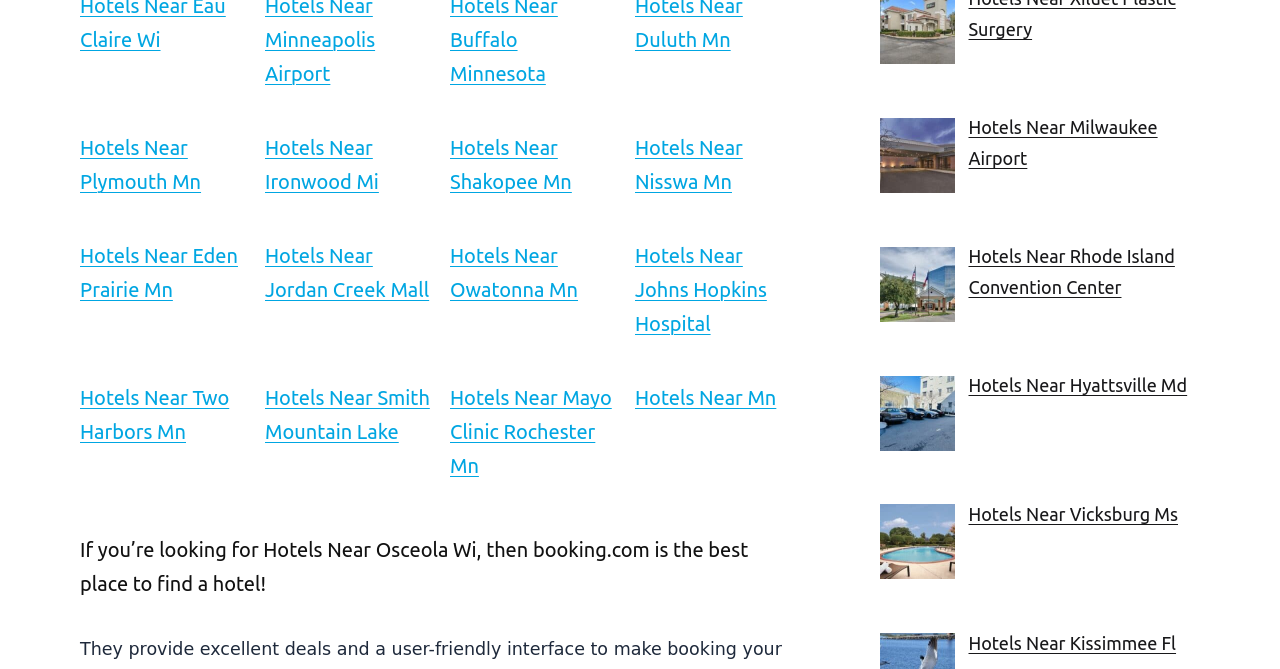Identify and provide the bounding box for the element described by: "Hotels Near Johns Hopkins Hospital".

[0.496, 0.365, 0.599, 0.501]